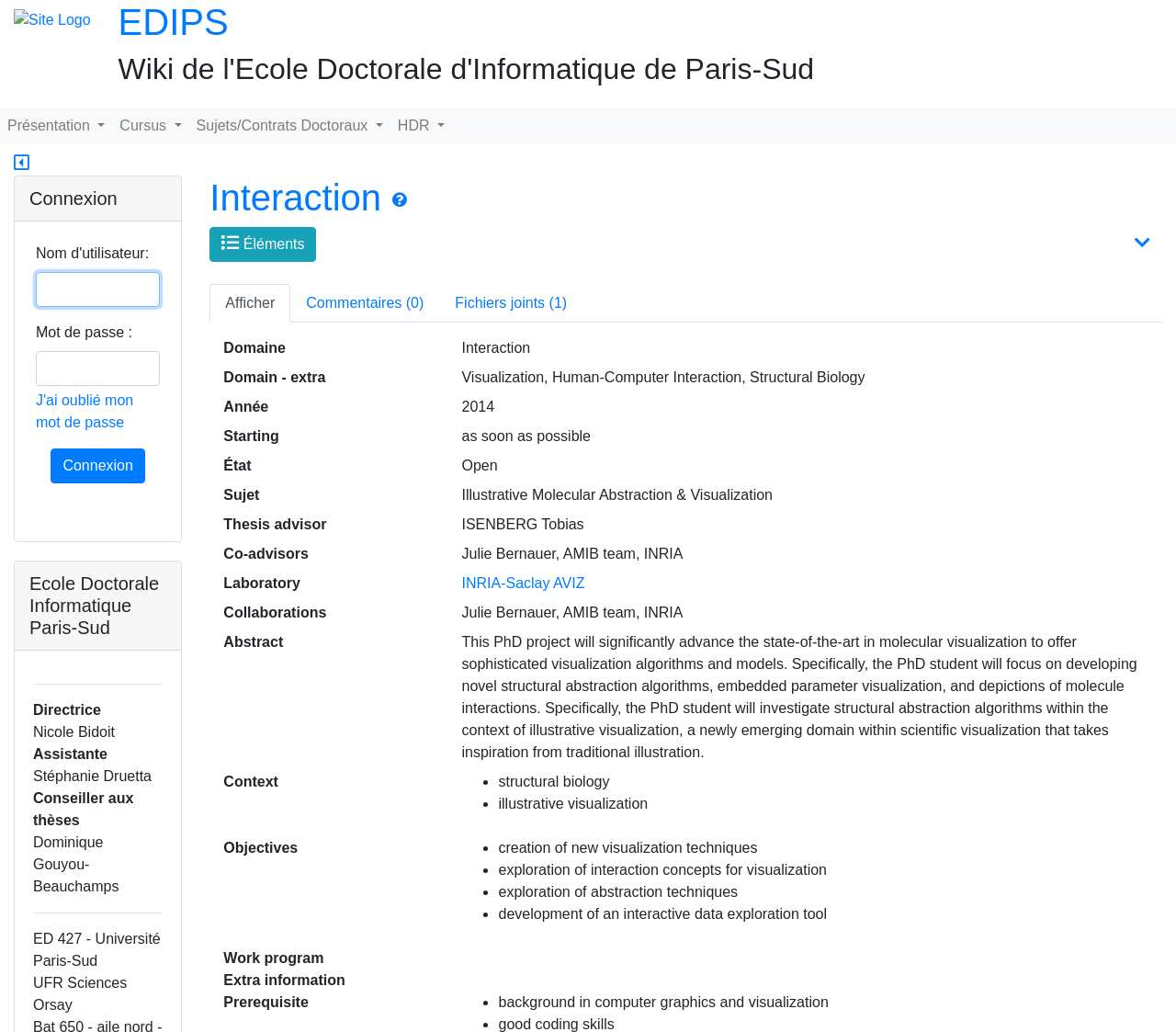Find the bounding box of the web element that fits this description: "Fichiers joints (1)".

[0.374, 0.275, 0.495, 0.313]